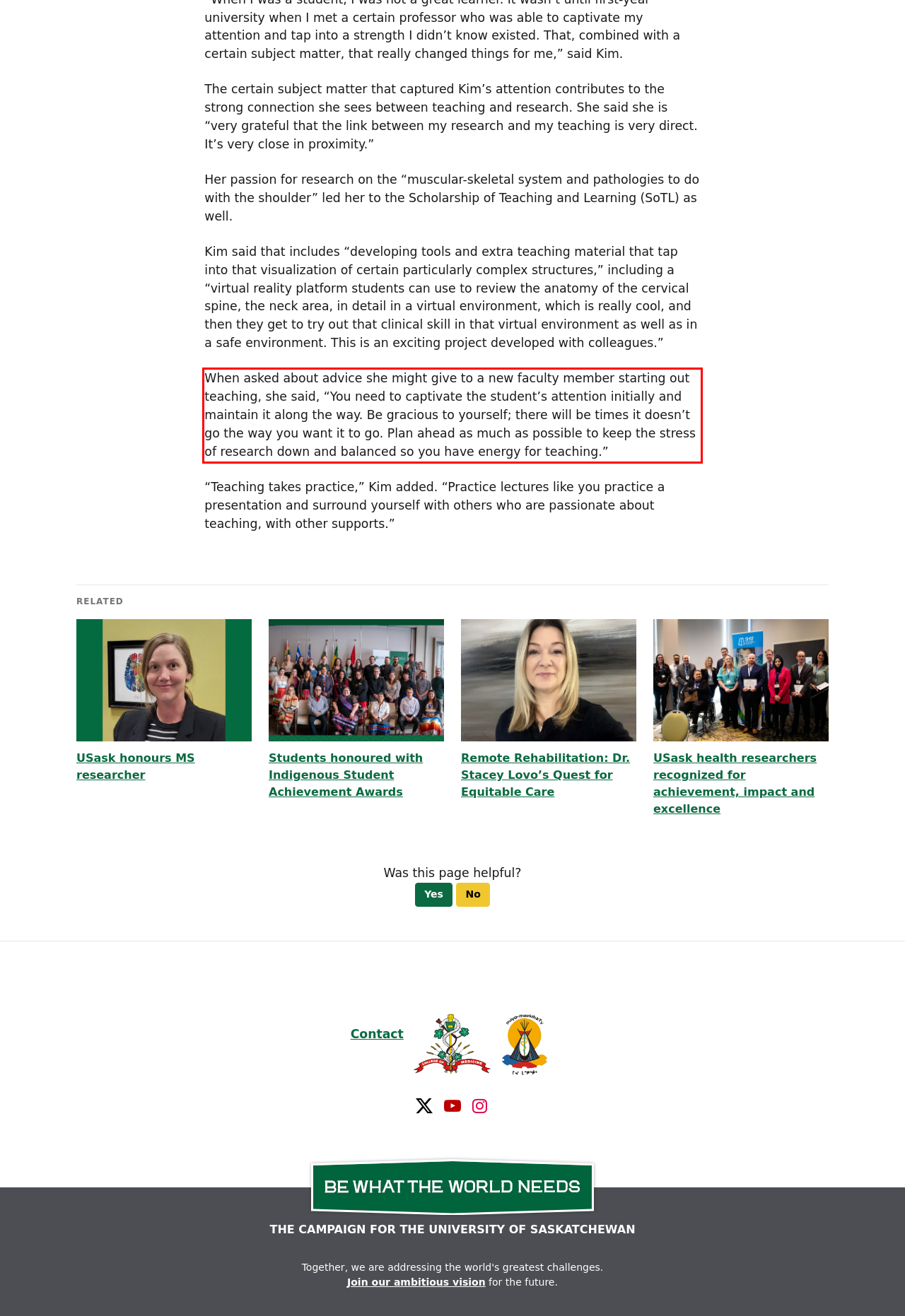Given the screenshot of the webpage, identify the red bounding box, and recognize the text content inside that red bounding box.

When asked about advice she might give to a new faculty member starting out teaching, she said, “You need to captivate the student’s attention initially and maintain it along the way. Be gracious to yourself; there will be times it doesn’t go the way you want it to go. Plan ahead as much as possible to keep the stress of research down and balanced so you have energy for teaching.”